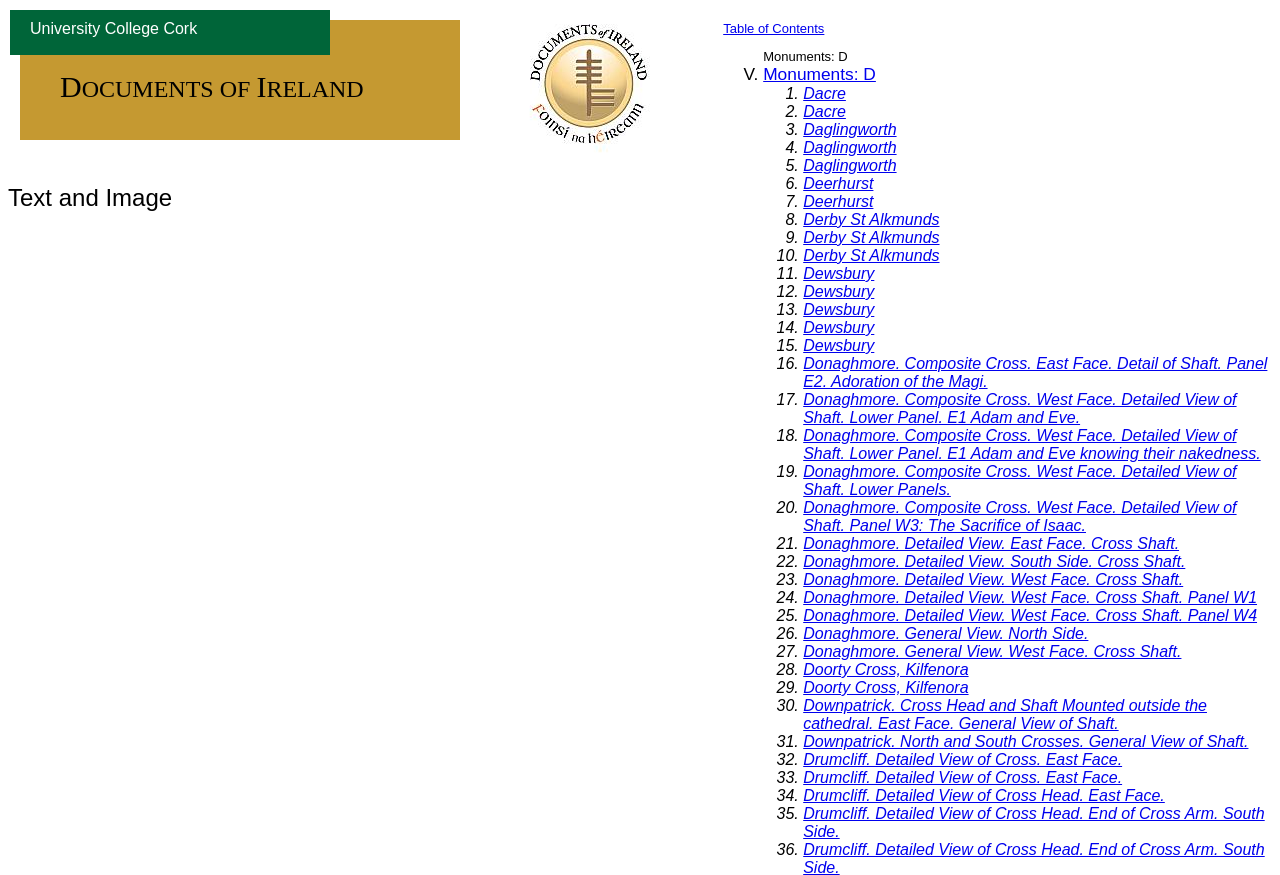Give a one-word or one-phrase response to the question: 
How many list markers are there?

38